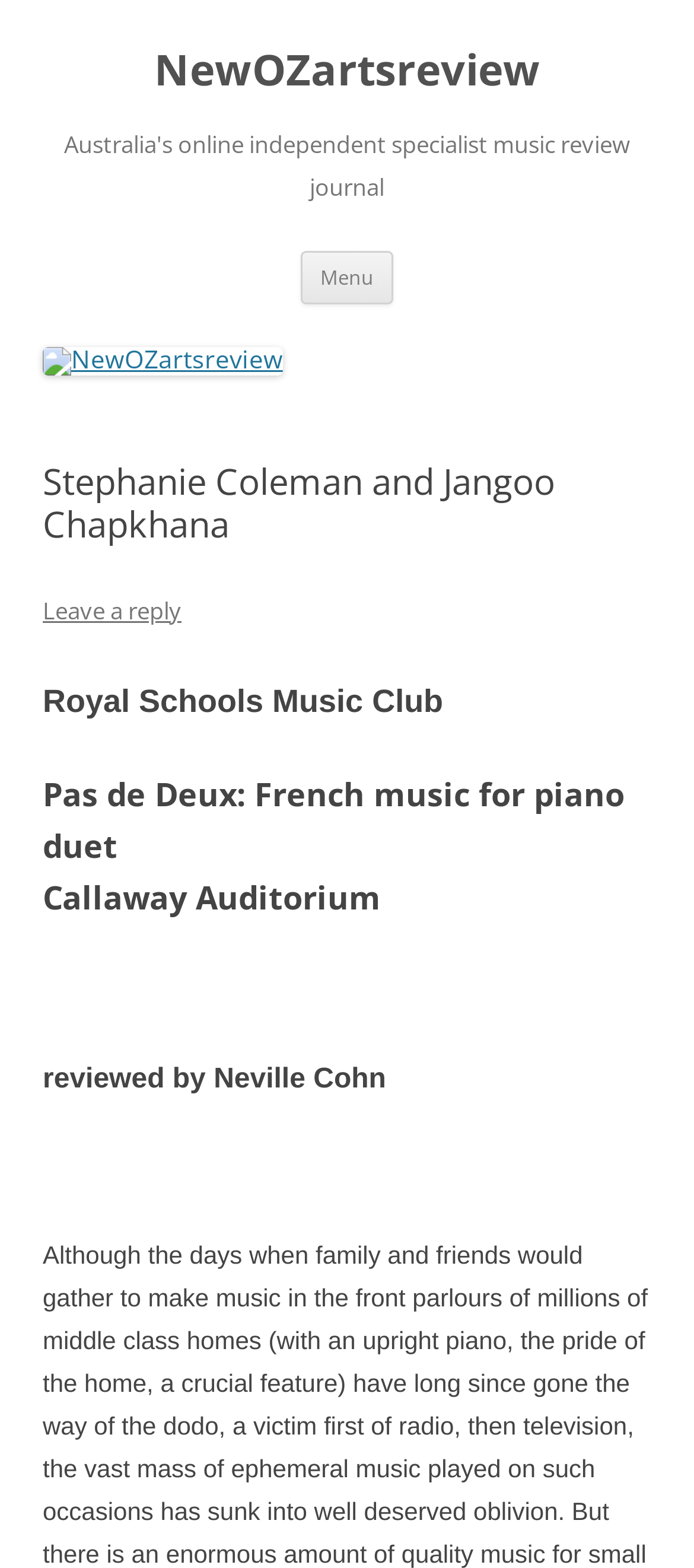Determine the bounding box for the described UI element: "Menu".

[0.433, 0.16, 0.567, 0.194]